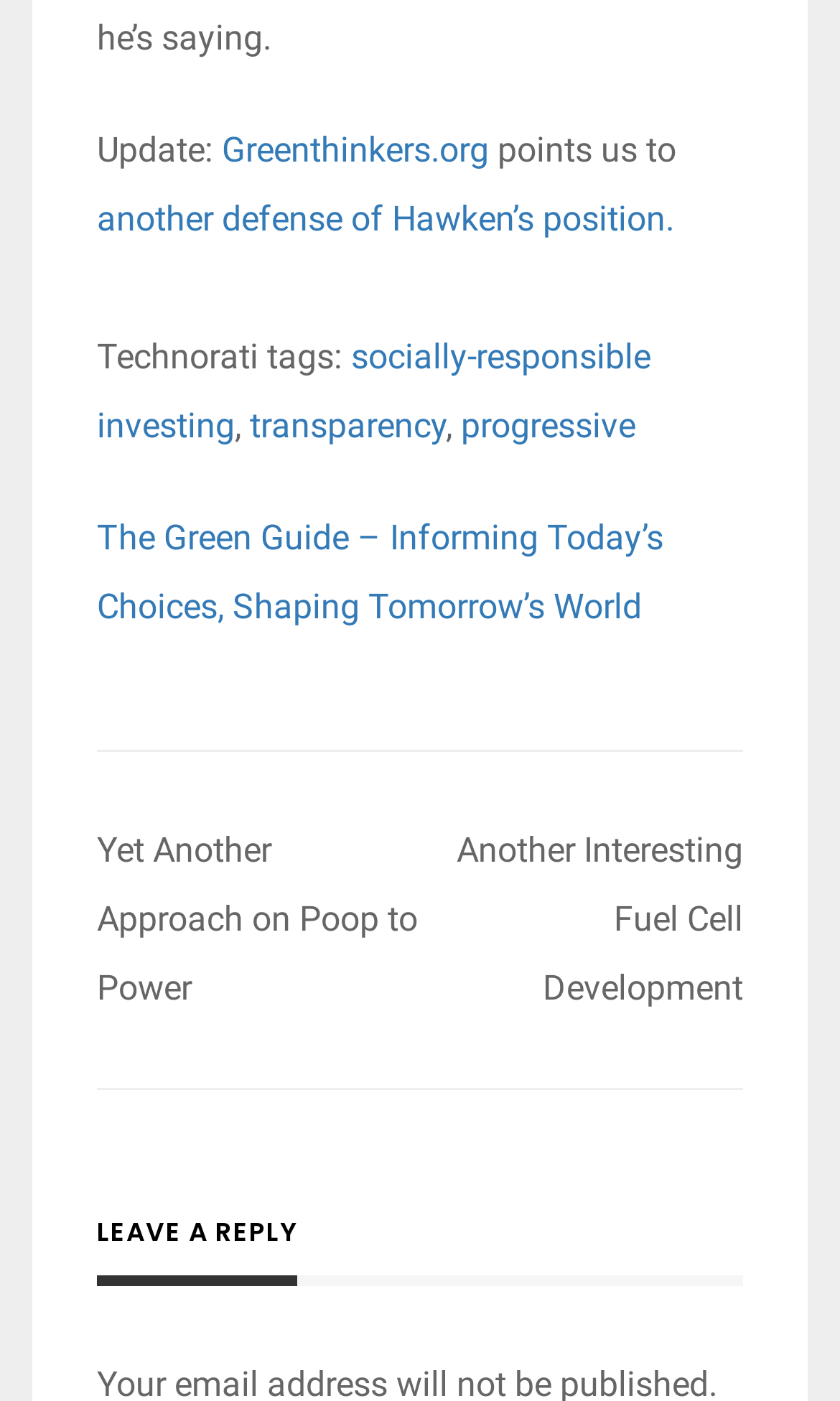Specify the bounding box coordinates of the area that needs to be clicked to achieve the following instruction: "go to The Green Guide".

[0.115, 0.369, 0.79, 0.447]